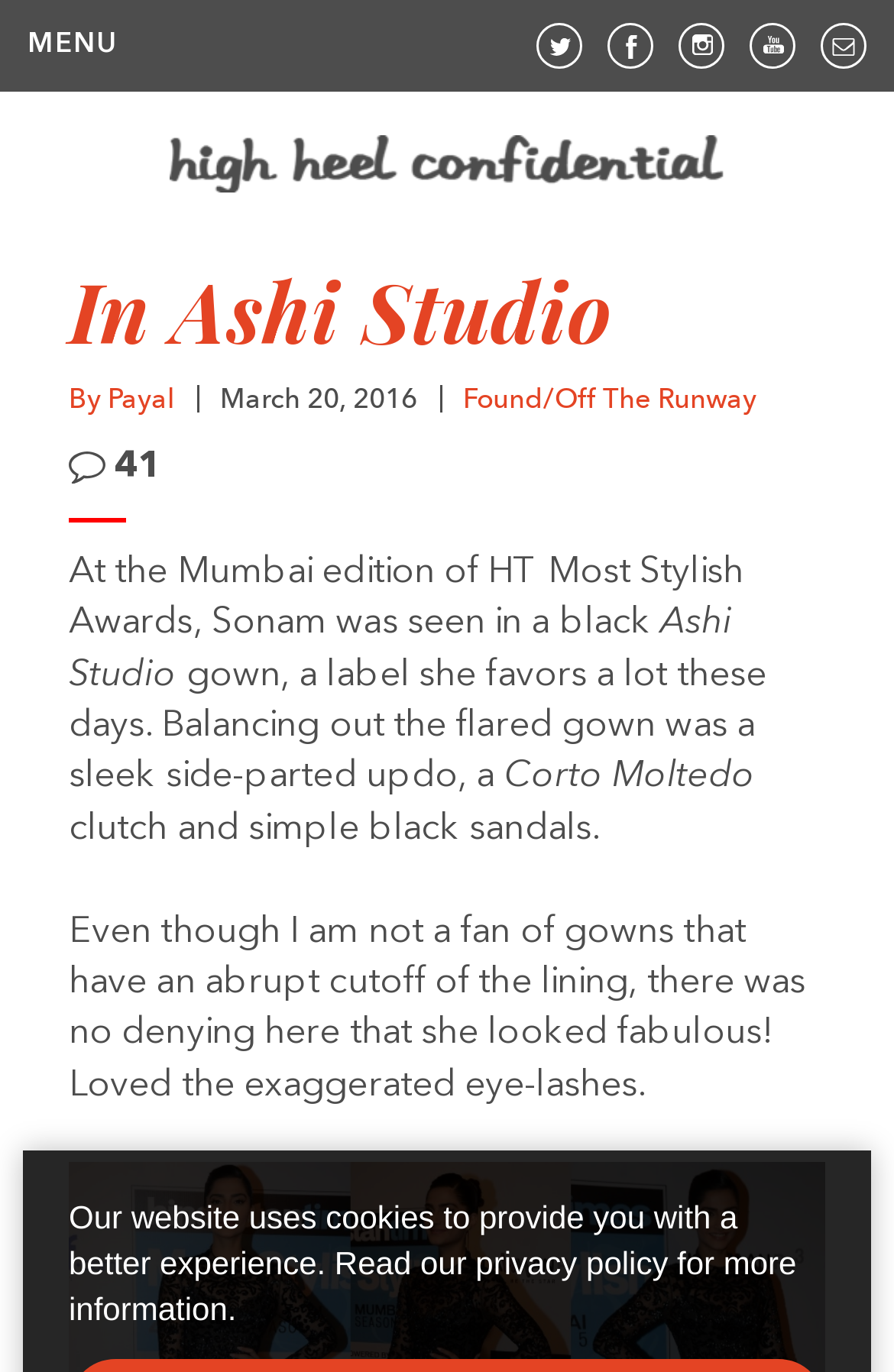Please find the bounding box coordinates in the format (top-left x, top-left y, bottom-right x, bottom-right y) for the given element description. Ensure the coordinates are floating point numbers between 0 and 1. Description: By Payal

[0.077, 0.283, 0.195, 0.303]